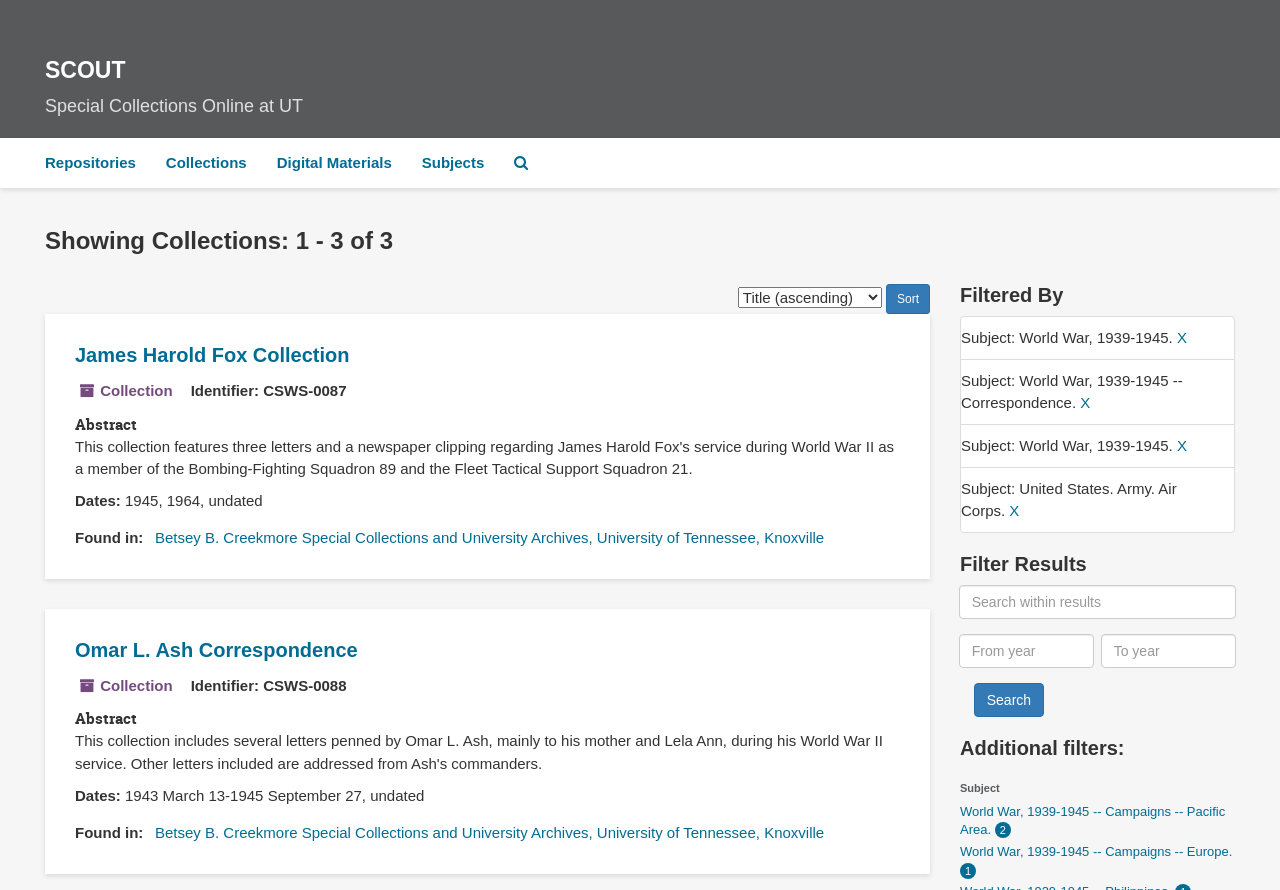Pinpoint the bounding box coordinates of the element you need to click to execute the following instruction: "Search within results". The bounding box should be represented by four float numbers between 0 and 1, in the format [left, top, right, bottom].

[0.749, 0.658, 0.966, 0.696]